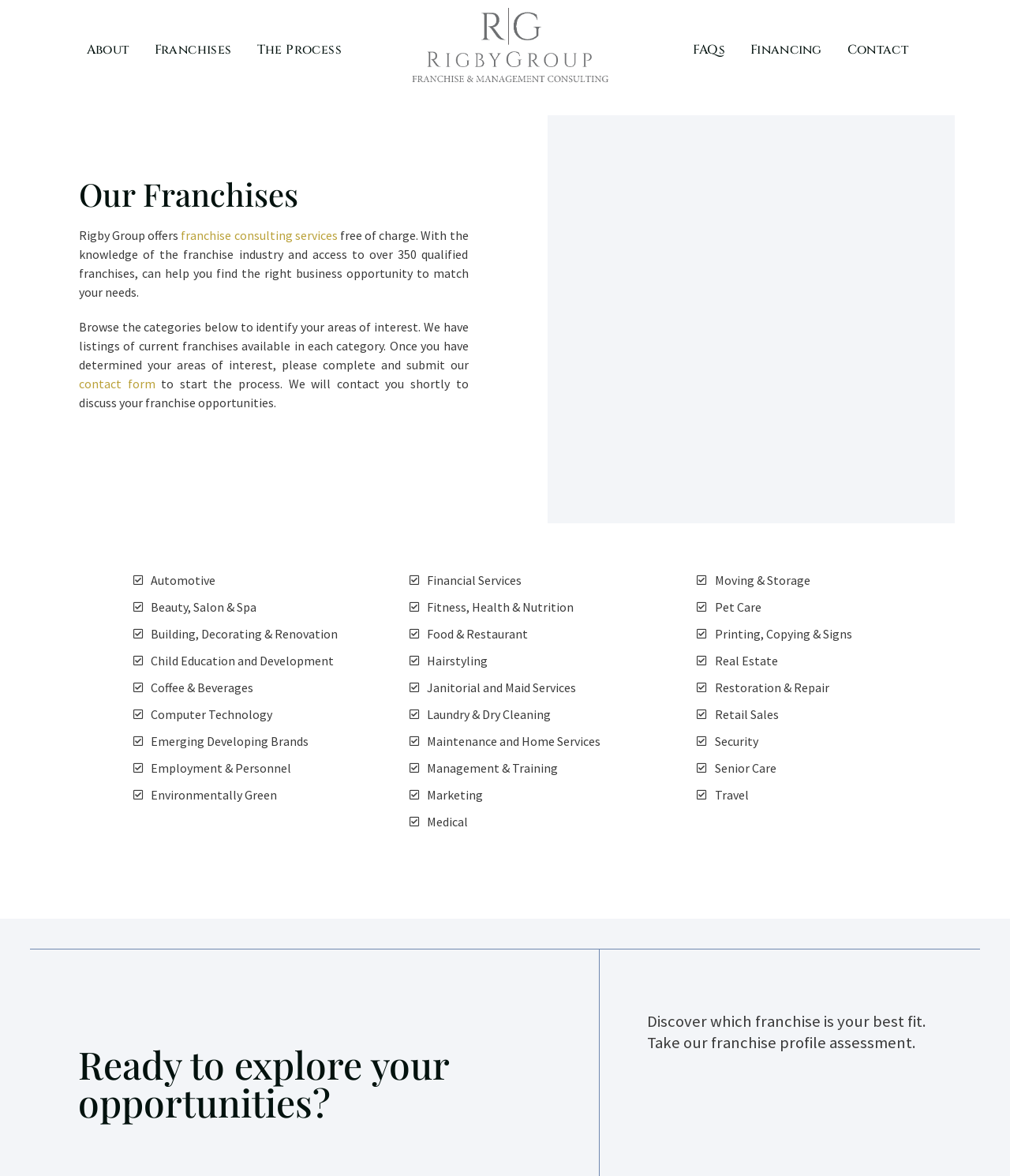Locate the bounding box of the user interface element based on this description: "franchise consulting services".

[0.179, 0.194, 0.334, 0.207]